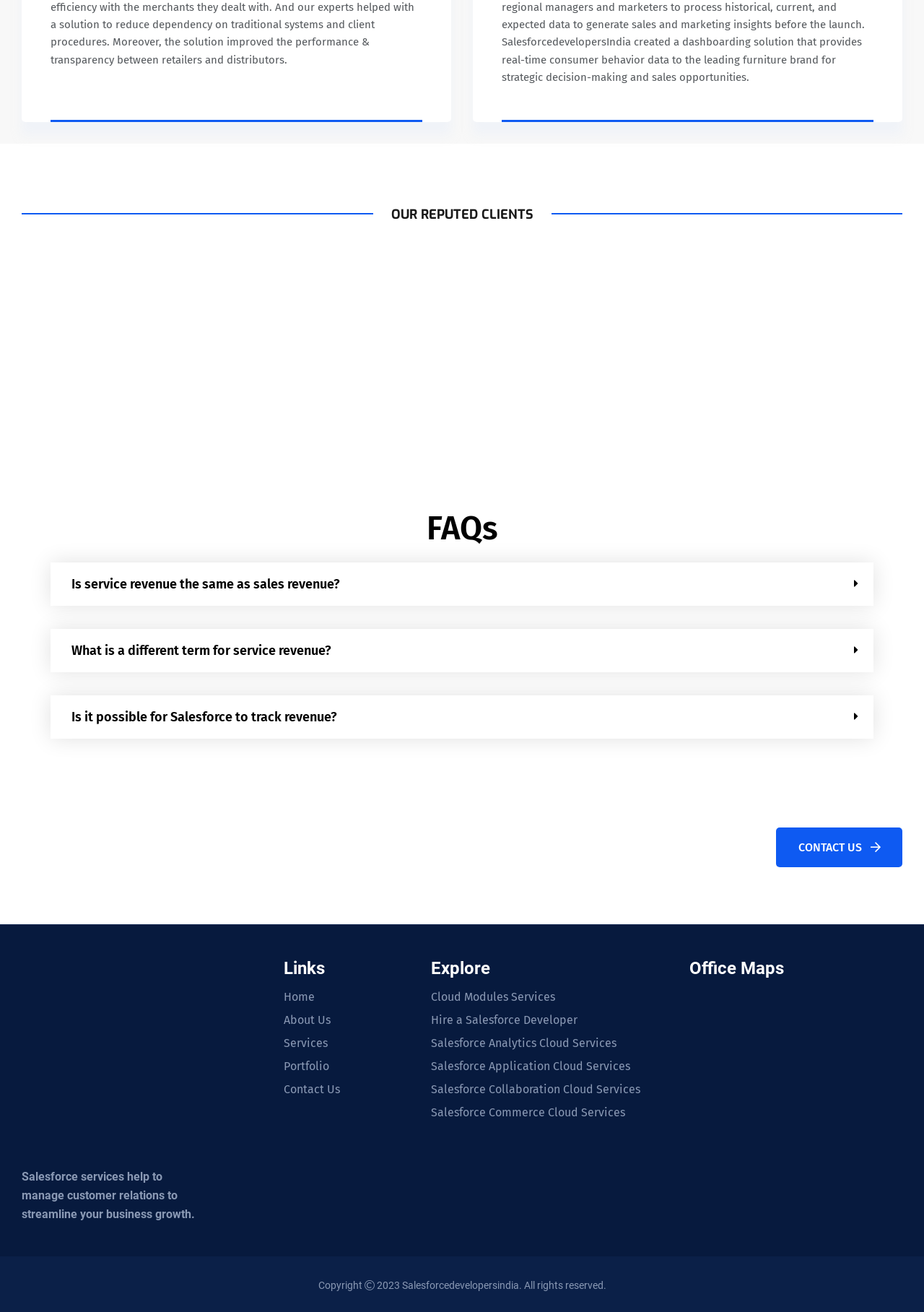Based on the provided description, "Cloud Modules Services", find the bounding box of the corresponding UI element in the screenshot.

[0.466, 0.755, 0.6, 0.764]